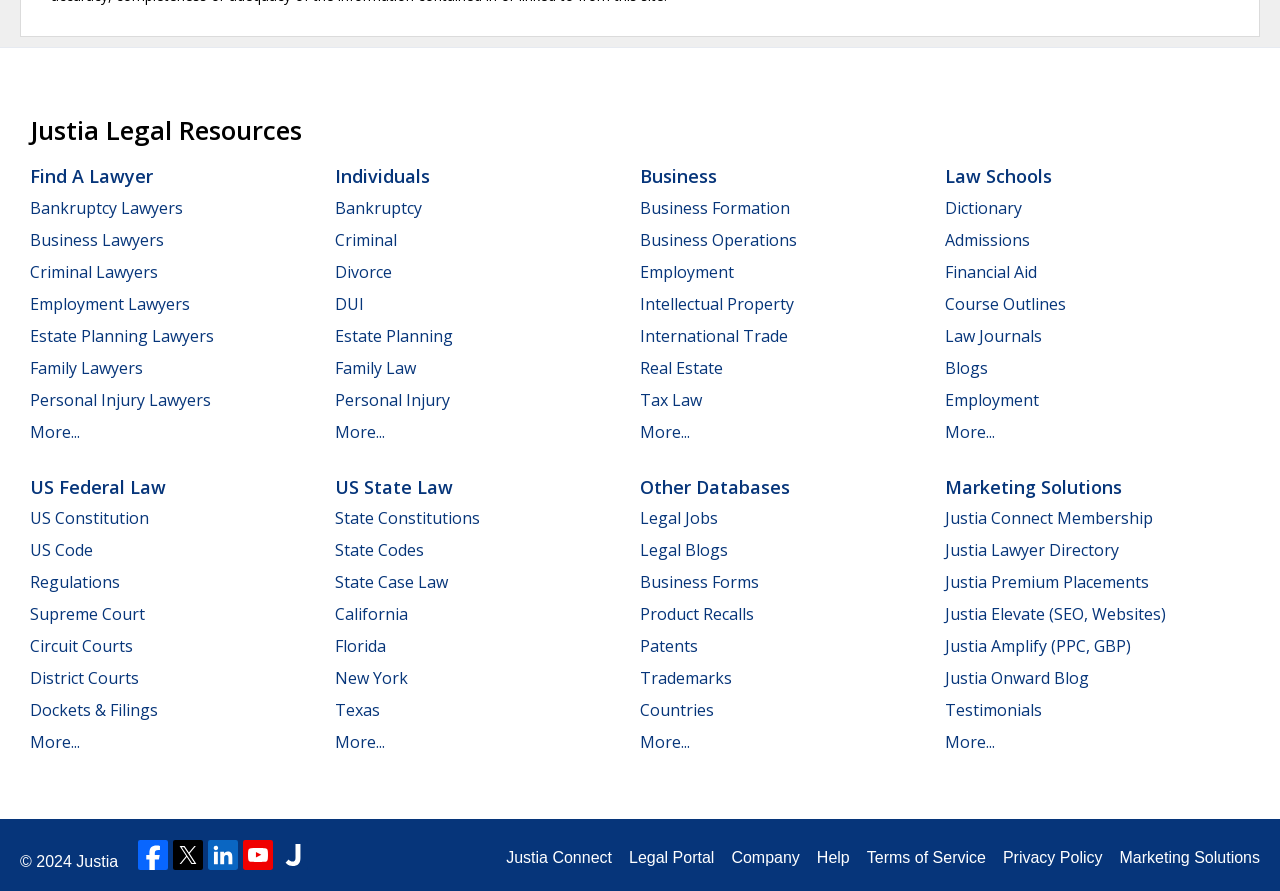What is the purpose of the 'Find A Lawyer' link?
Respond to the question with a single word or phrase according to the image.

To find a lawyer